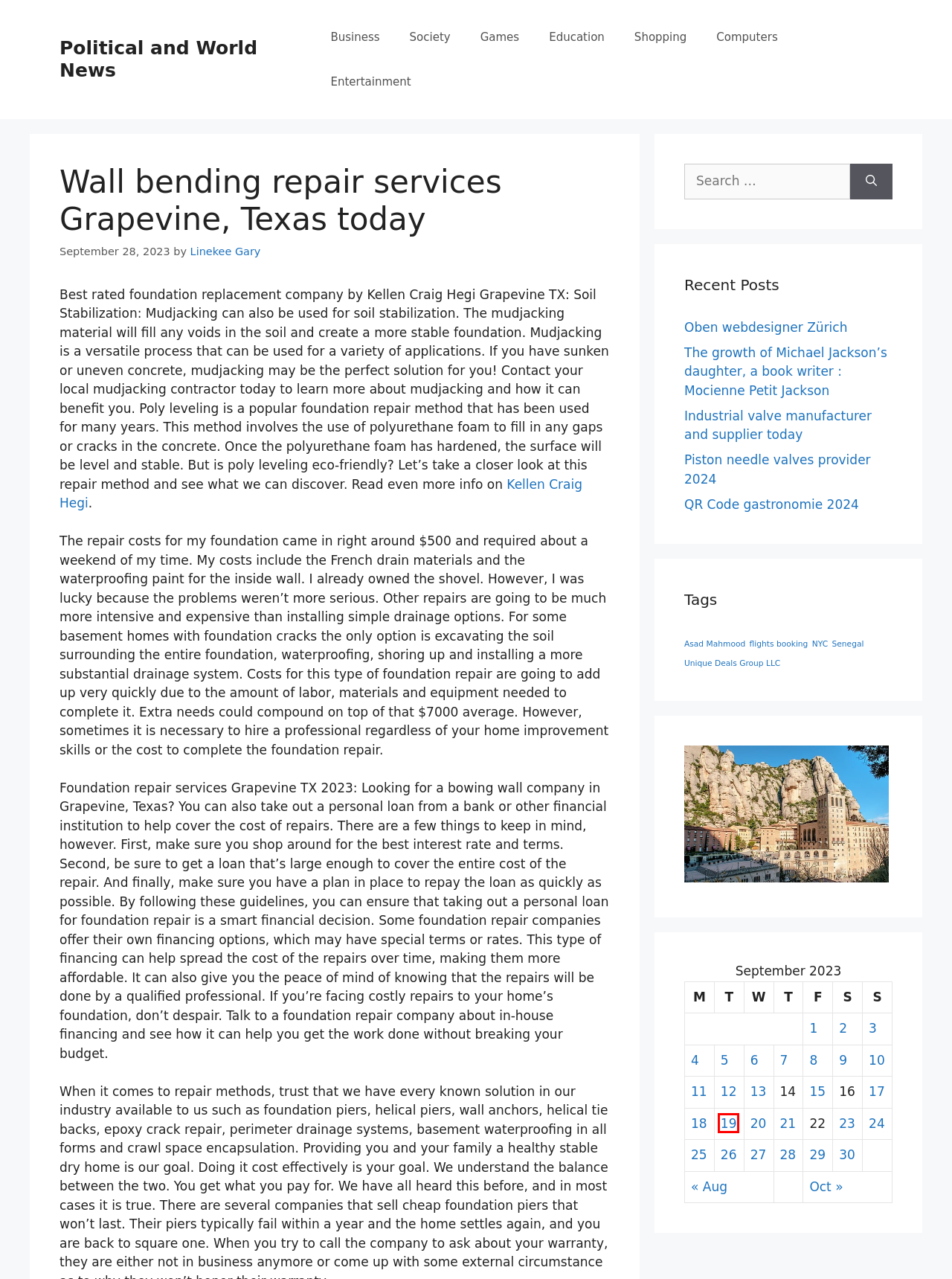You are provided with a screenshot of a webpage containing a red rectangle bounding box. Identify the webpage description that best matches the new webpage after the element in the bounding box is clicked. Here are the potential descriptions:
A. Oben webdesigner Zürich - Political and World News
B. Shopping Archives - Political and World News
C. September 21, 2023 - Political and World News
D. Entertainment Archives - Political and World News
E. Senegal Archives - Political and World News
F. September 19, 2023 - Political and World News
G. September 23, 2023 - Political and World News
H. September 29, 2023 - Political and World News

F